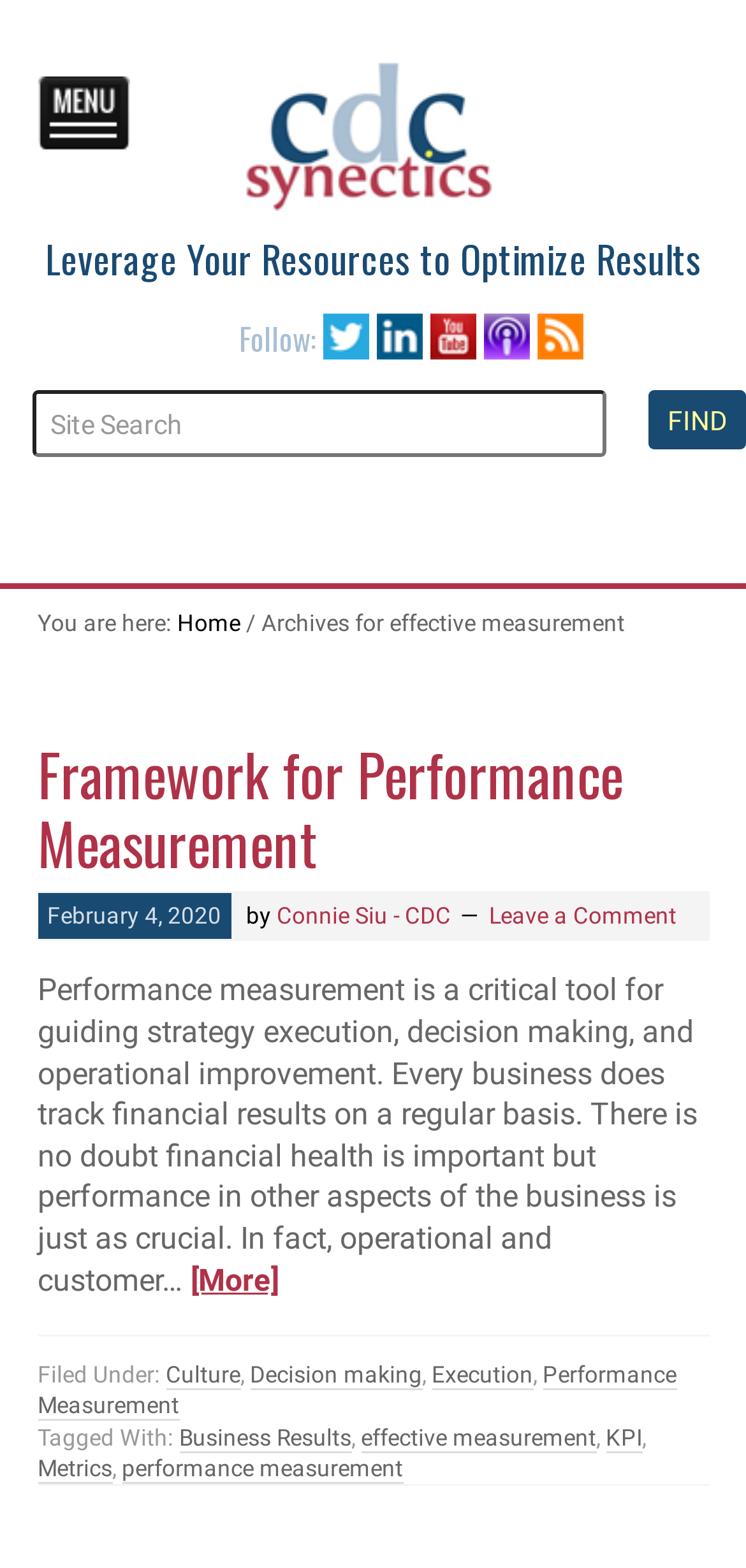Could you find the bounding box coordinates of the clickable area to complete this instruction: "Read the article Framework for Performance Measurement"?

[0.05, 0.466, 0.835, 0.565]